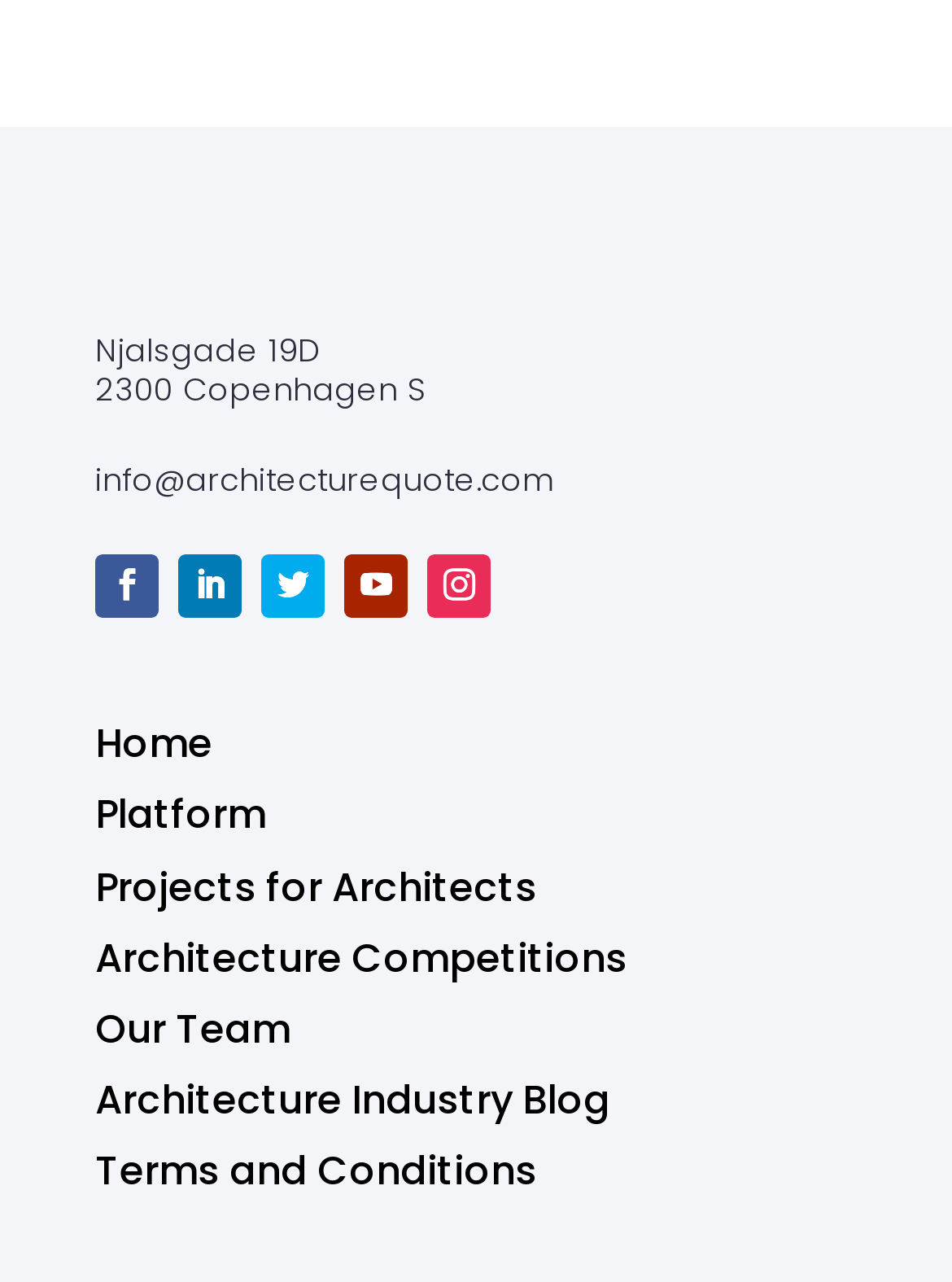Use a single word or phrase to answer the question: 
How many social media links are there?

5